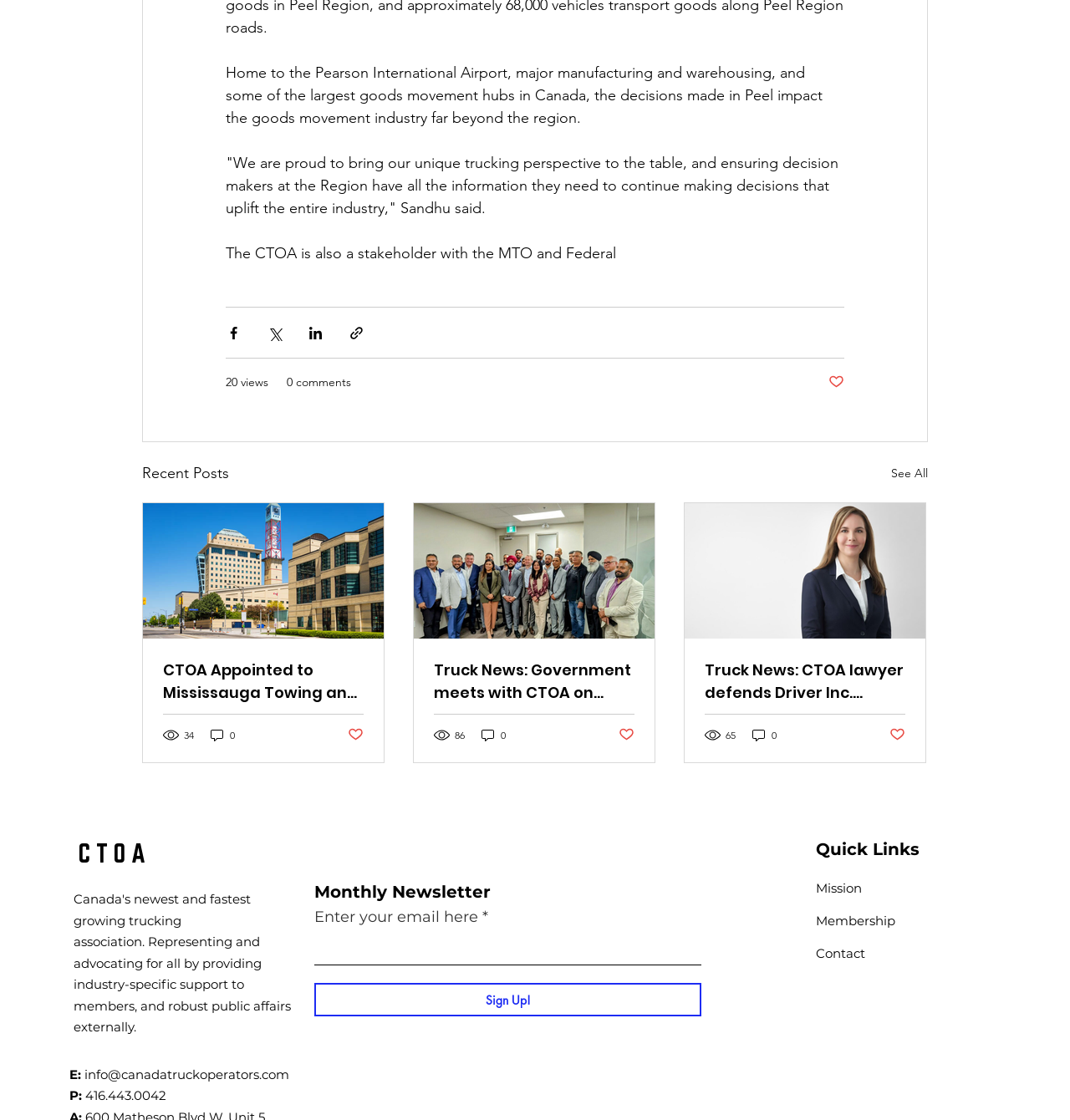Provide a short, one-word or phrase answer to the question below:
What is the topic of the second article?

Government meets with CTOA on incorporated drivers